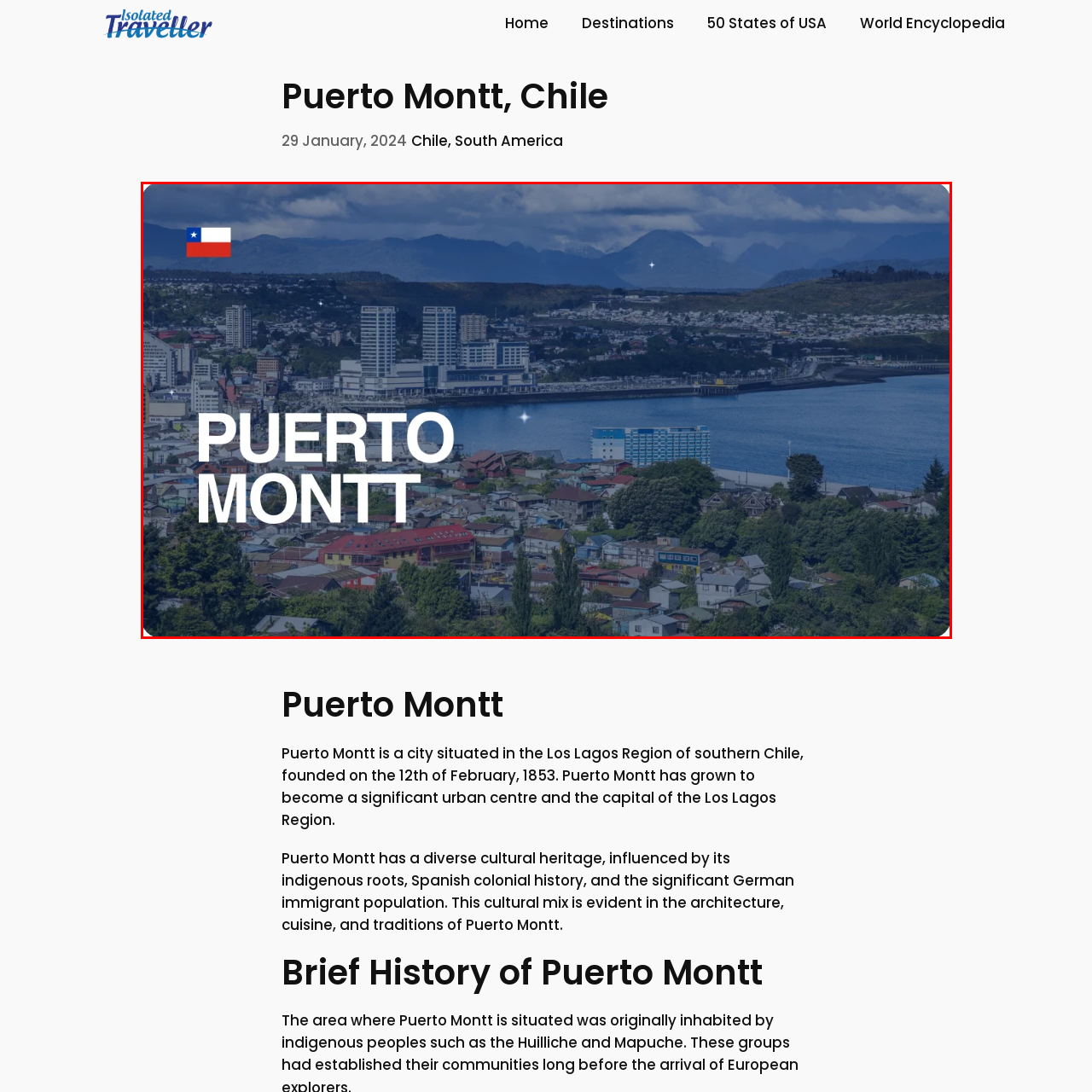Please examine the section highlighted with a blue border and provide a thorough response to the following question based on the visual information: 
What is the object seen in the top left corner of the image?

The caption describes the presence of a small Chilean flag in the top left corner of the image, representing the national pride of this picturesque location.